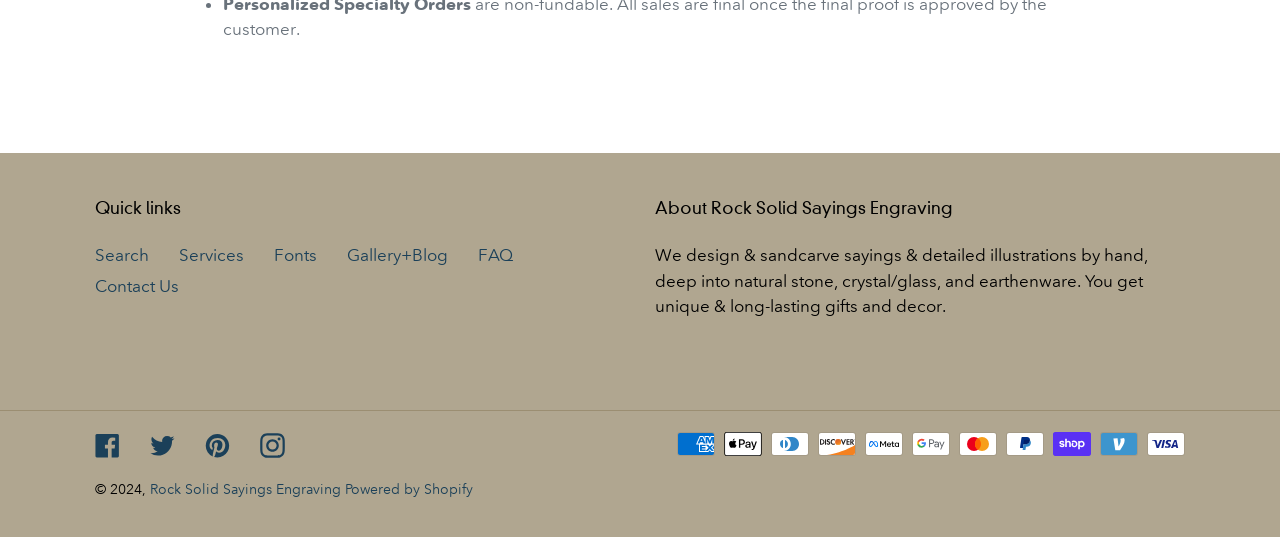Please find the bounding box coordinates for the clickable element needed to perform this instruction: "Contact Us".

[0.074, 0.513, 0.14, 0.551]